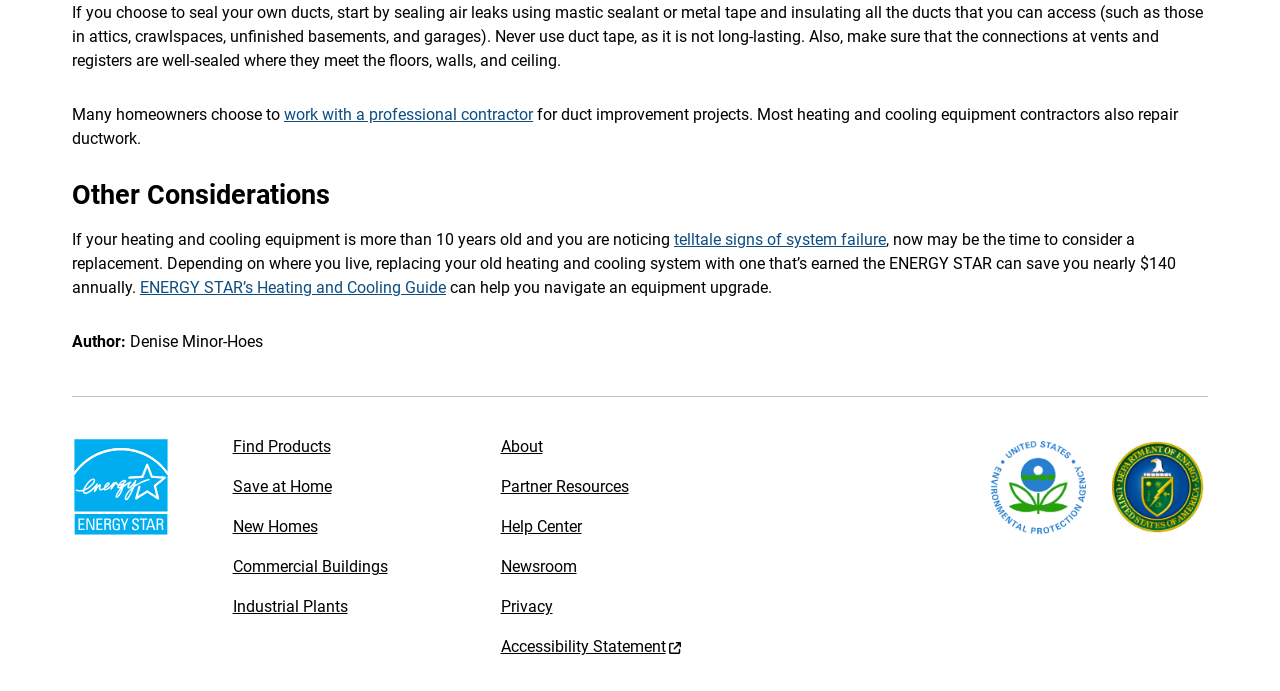Use a single word or phrase to answer the question:
What is the potential annual savings of replacing old heating and cooling system?

nearly $140